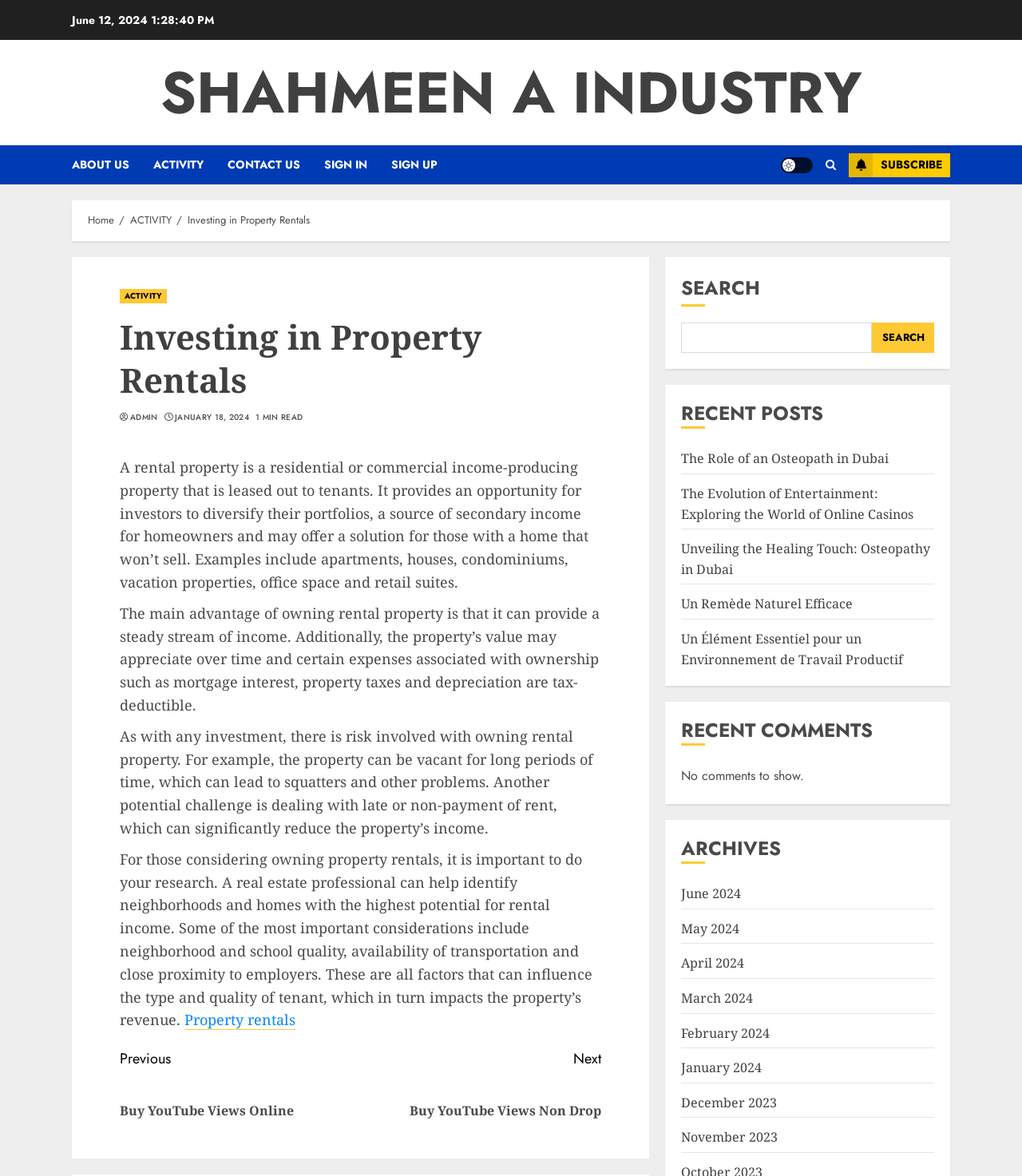Please specify the bounding box coordinates in the format (top-left x, top-left y, bottom-right x, bottom-right y), with all values as floating point numbers between 0 and 1. Identify the bounding box of the UI element described by: ACTIVITY

[0.127, 0.181, 0.168, 0.194]